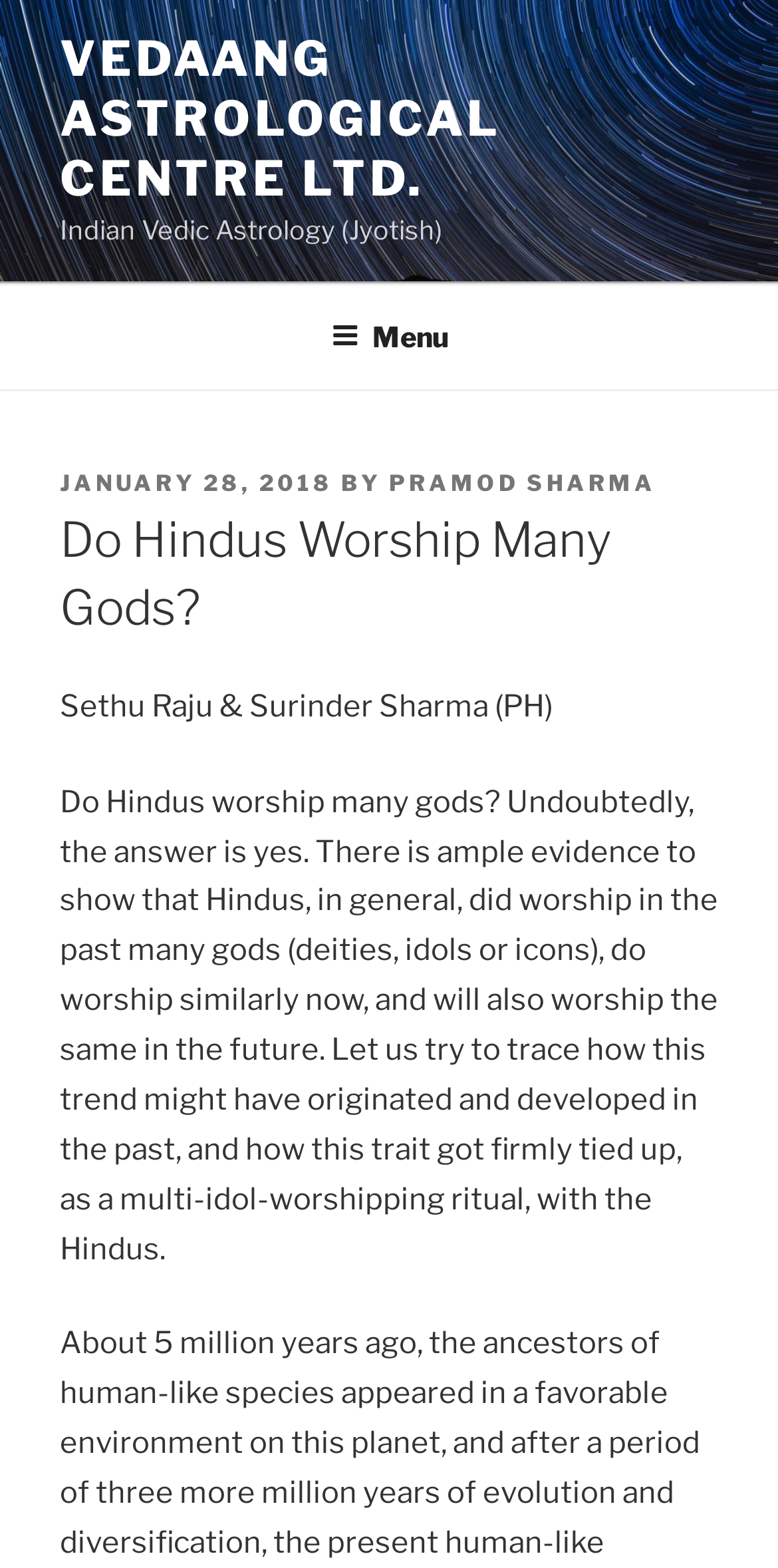What is the main topic of the article?
Look at the screenshot and give a one-word or phrase answer.

Hindu worship of many gods